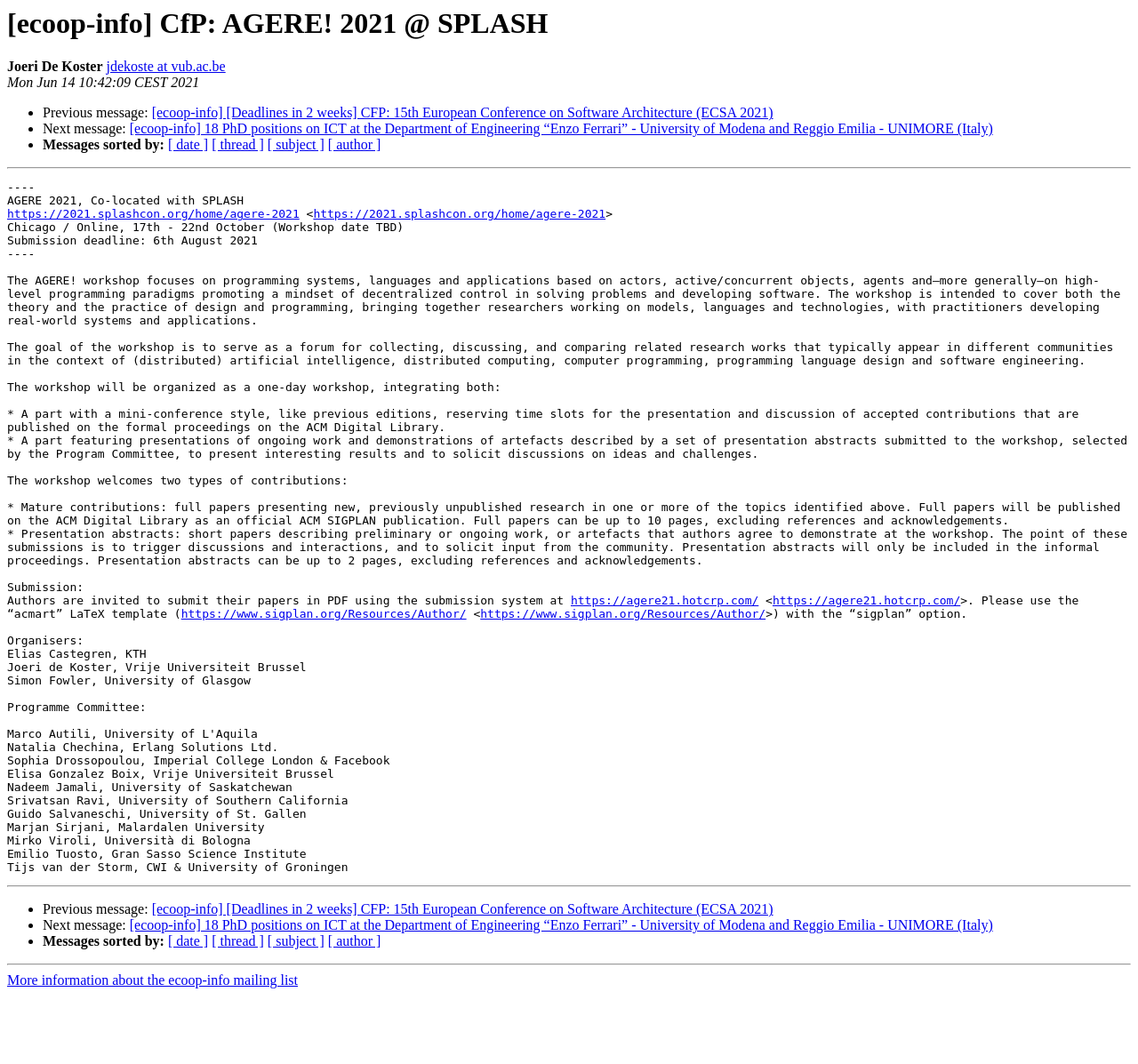Explain in detail what is displayed on the webpage.

This webpage appears to be an email or a forum post related to the AGERE! 2021 workshop, co-located with SPLASH. At the top, there is a heading with the title "[ecoop-info] CfP: AGERE! 2021 @ SPLASH" followed by the name "Joeri De Koster" and an email address "jdekoste at vub.ac.be". Below this, there is a timestamp "Mon Jun 14 10:42:09 CEST 2021".

The main content of the page is divided into two sections, separated by horizontal lines. The first section contains a call for papers (CFP) for the AGERE! 2021 workshop. The CFP includes information about the workshop's focus, goals, and submission guidelines. There are several links to external websites, including the workshop's homepage and the submission system.

The second section appears to be a list of related messages or posts, with links to previous and next messages. Each message has a list marker (•) followed by a brief description and a link to the message. There are also links to sort the messages by date, thread, subject, or author.

At the bottom of the page, there is another horizontal line, followed by a link to more information about the ecoop-info mailing list.